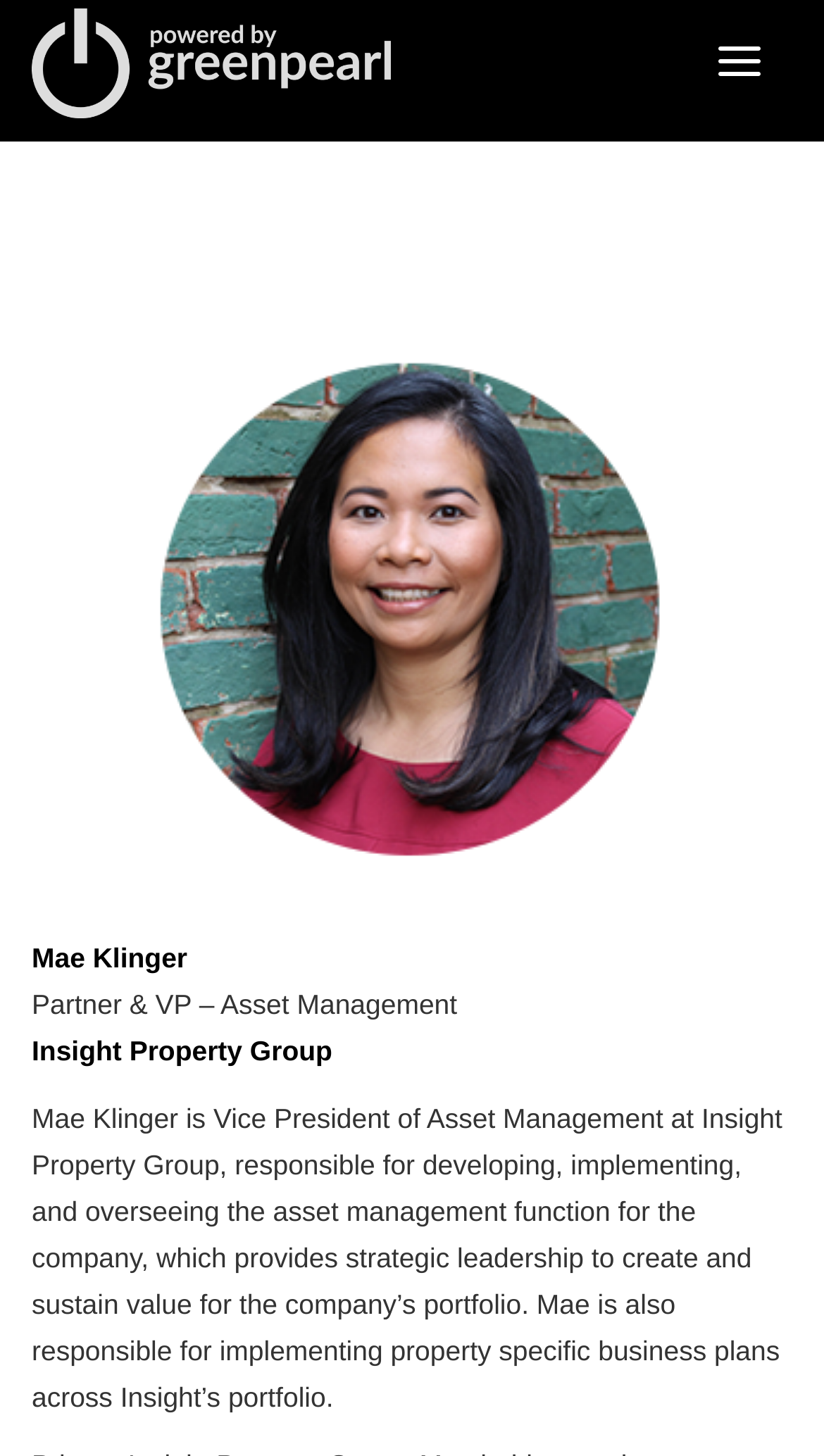Describe every aspect of the webpage comprehensively.

The webpage is about Mae Klinger, a Partner and VP of Asset Management at Insight Property Group. At the top left of the page, there are two identical images of the GreenPearl Events logo. Below the logos, there is a navigation menu with five links: HOME, SPONSOR, EVENTS, CONTACT US, and an empty link. 

To the right of the navigation menu, there is a large figure that takes up most of the page's width, containing an image of Mae Klinger. Below the image, there are three blocks of text. The first block describes Mae Klinger's title and company. The second block mentions her company, Insight Property Group. The third and longest block provides a detailed description of Mae Klinger's role and responsibilities at Insight Property Group.